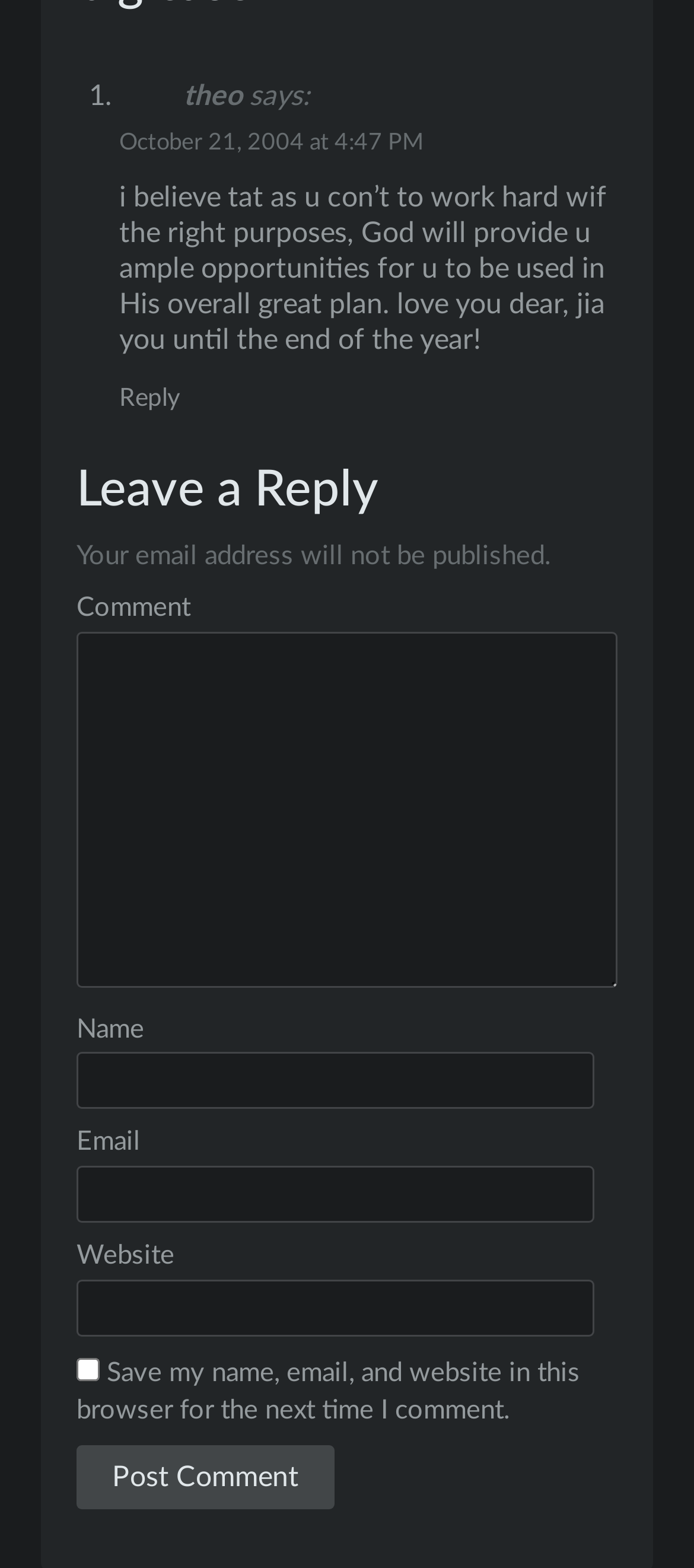Locate the coordinates of the bounding box for the clickable region that fulfills this instruction: "go to the page with link '17'".

None